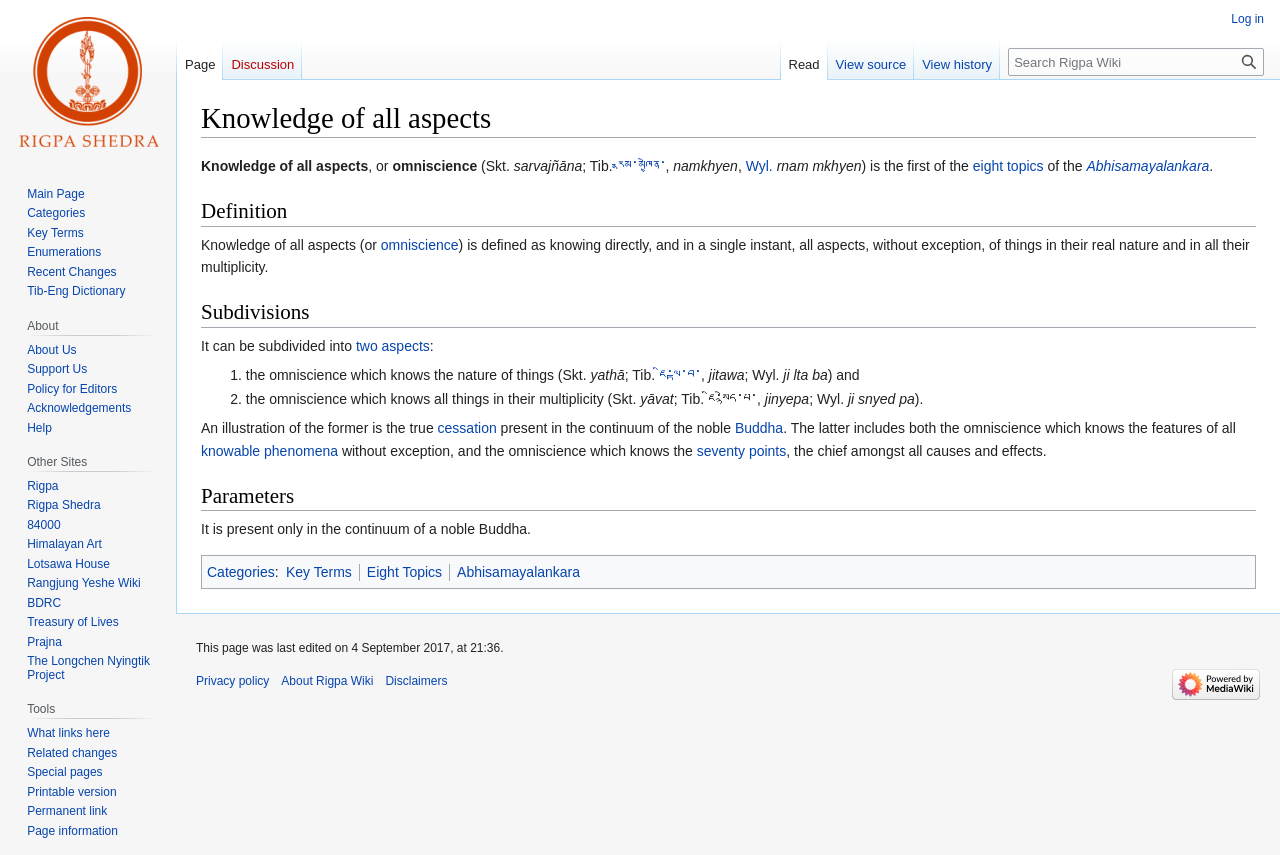Ascertain the bounding box coordinates for the UI element detailed here: "Wyl.". The coordinates should be provided as [left, top, right, bottom] with each value being a float between 0 and 1.

[0.583, 0.185, 0.604, 0.203]